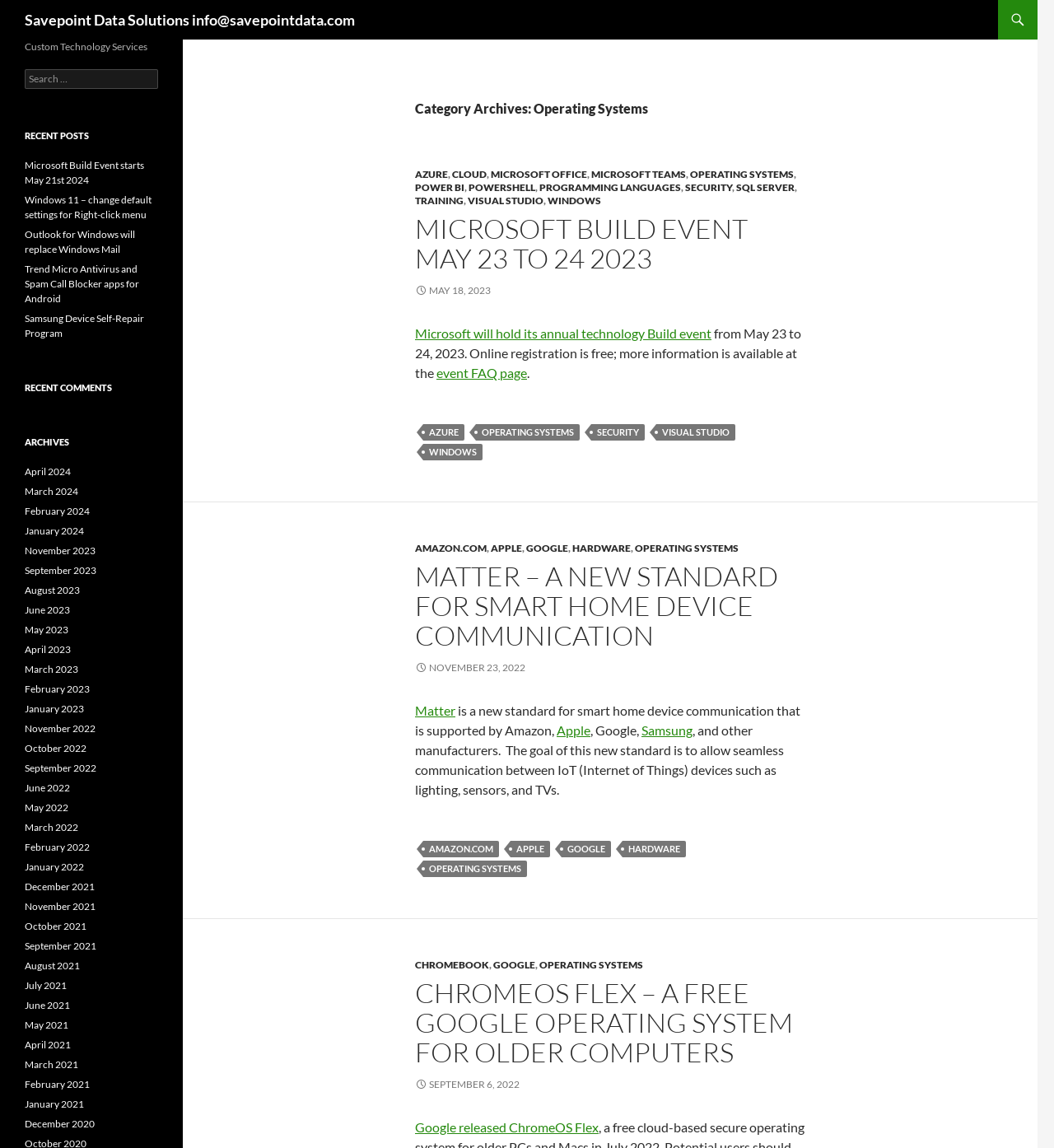Please identify the bounding box coordinates of the element I need to click to follow this instruction: "View recent posts".

[0.023, 0.112, 0.15, 0.125]